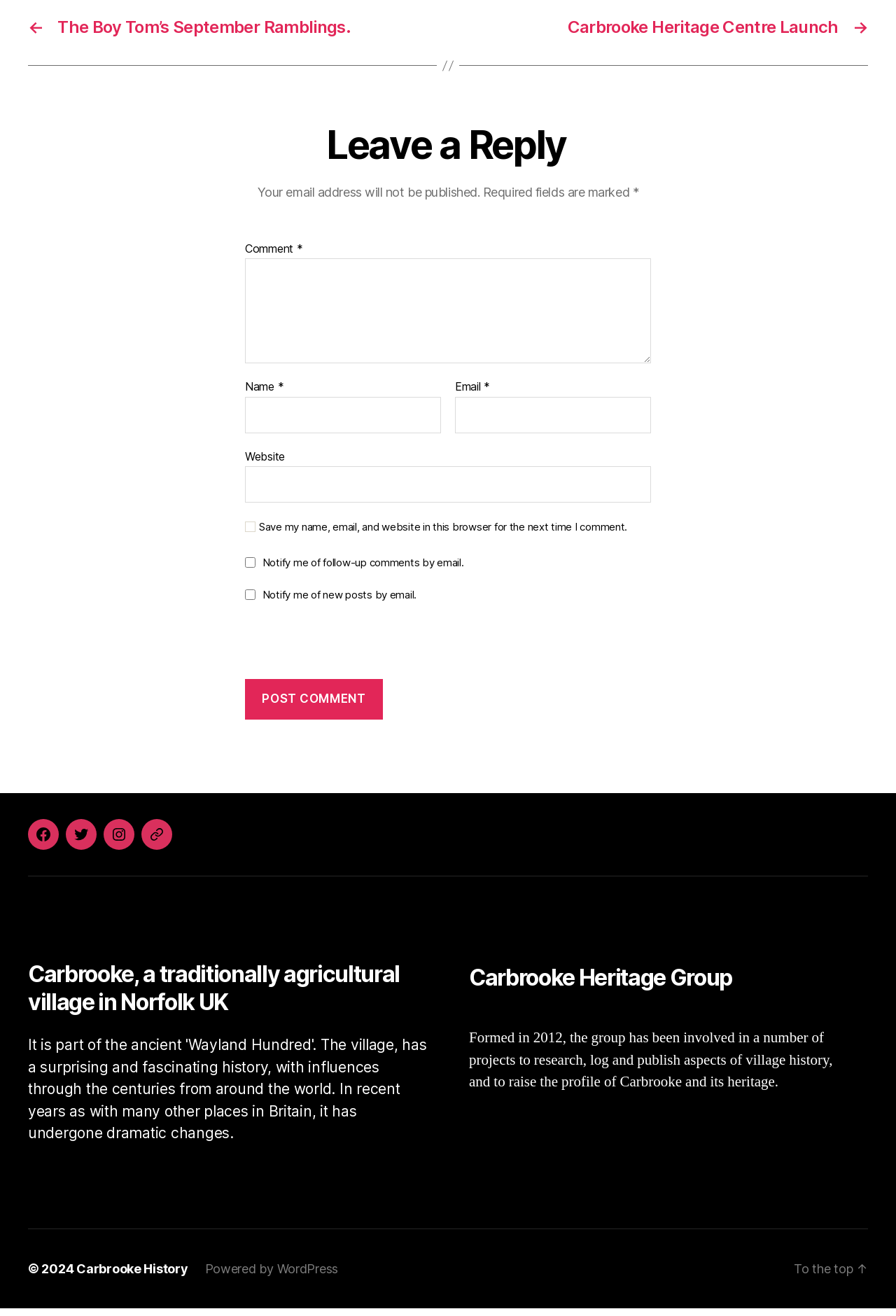Find and specify the bounding box coordinates that correspond to the clickable region for the instruction: "Go to the top of the page".

[0.886, 0.967, 0.969, 0.978]